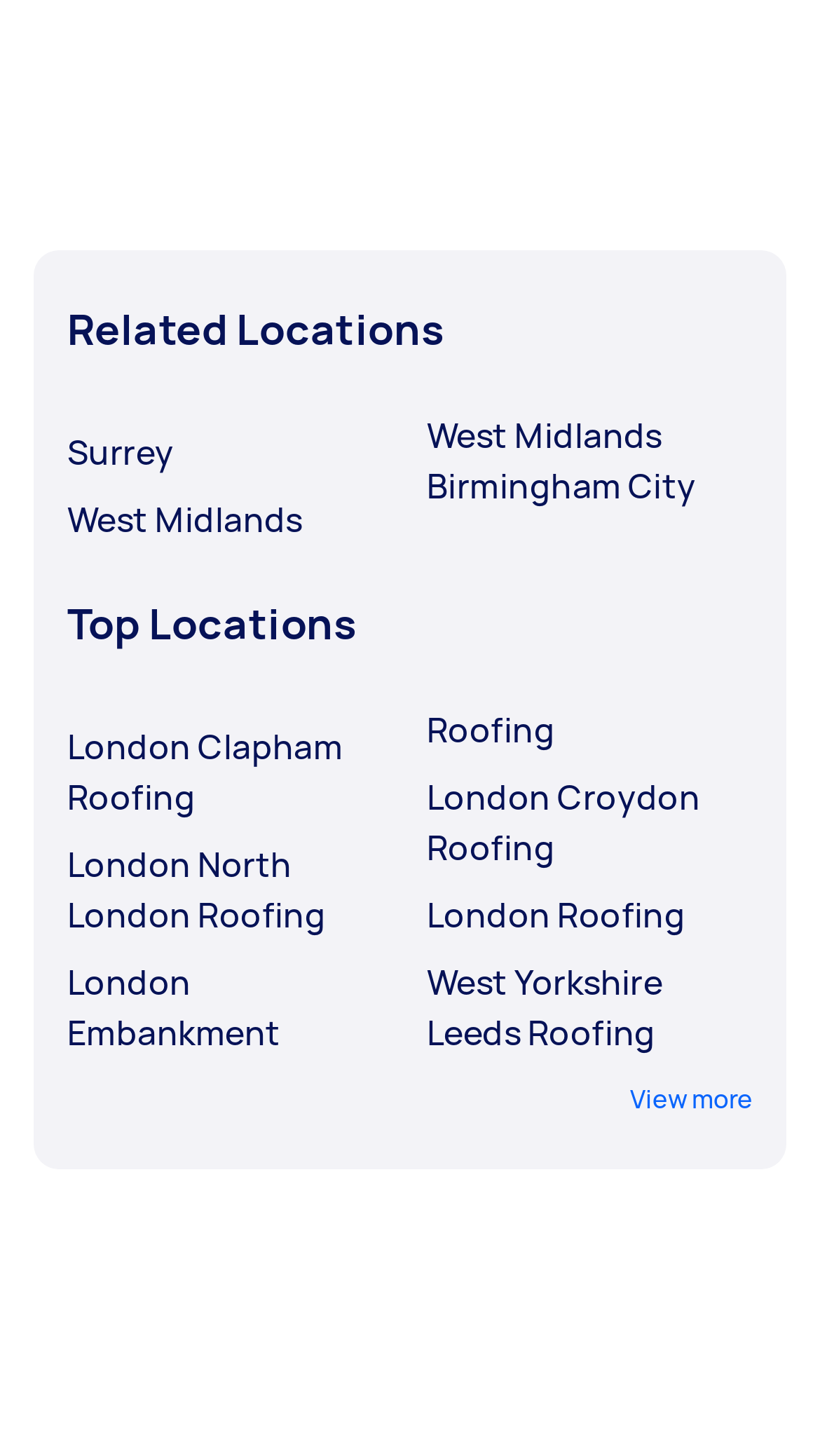How many links are there under 'Top Locations'?
Give a detailed and exhaustive answer to the question.

I counted the number of links under the 'Top Locations' heading, which are 'London Clapham Roofing', 'London North London Roofing', 'London Embankment Roofing', 'London Croydon Roofing', 'London Roofing', and 'West Yorkshire Leeds Roofing', so there are 6 links under 'Top Locations'.